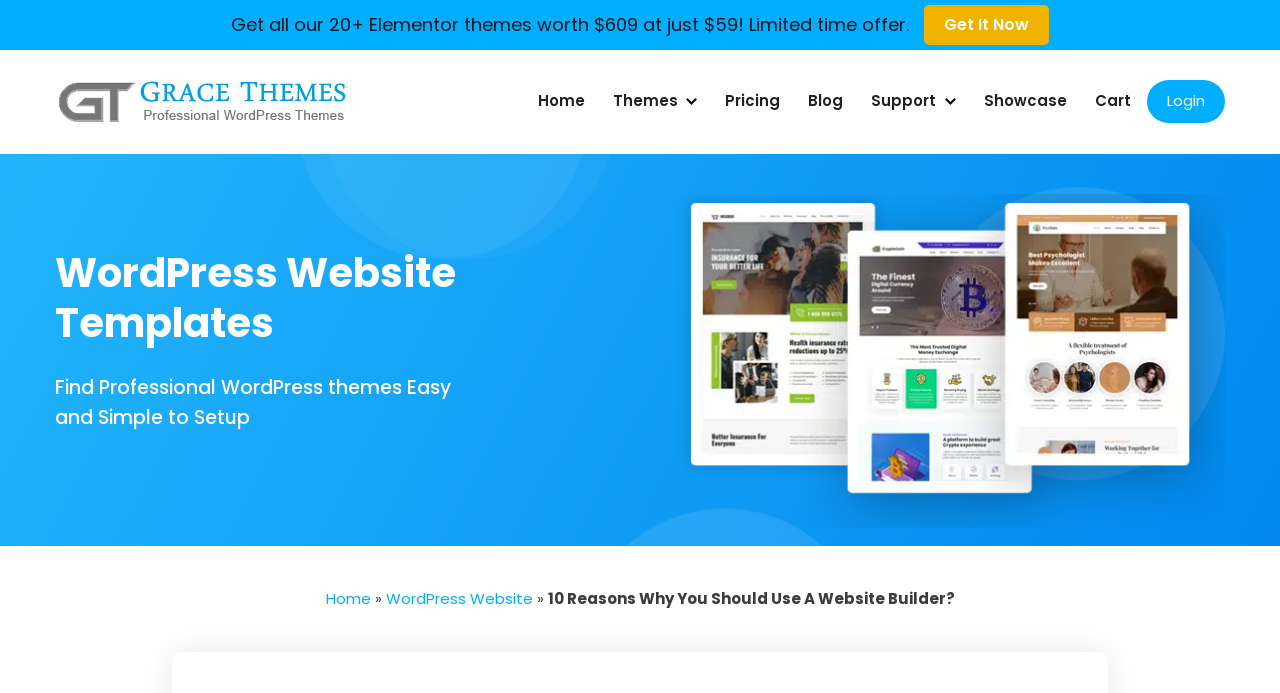Locate and extract the headline of this webpage.

10 Reasons Why You Should Use A Website Builder?